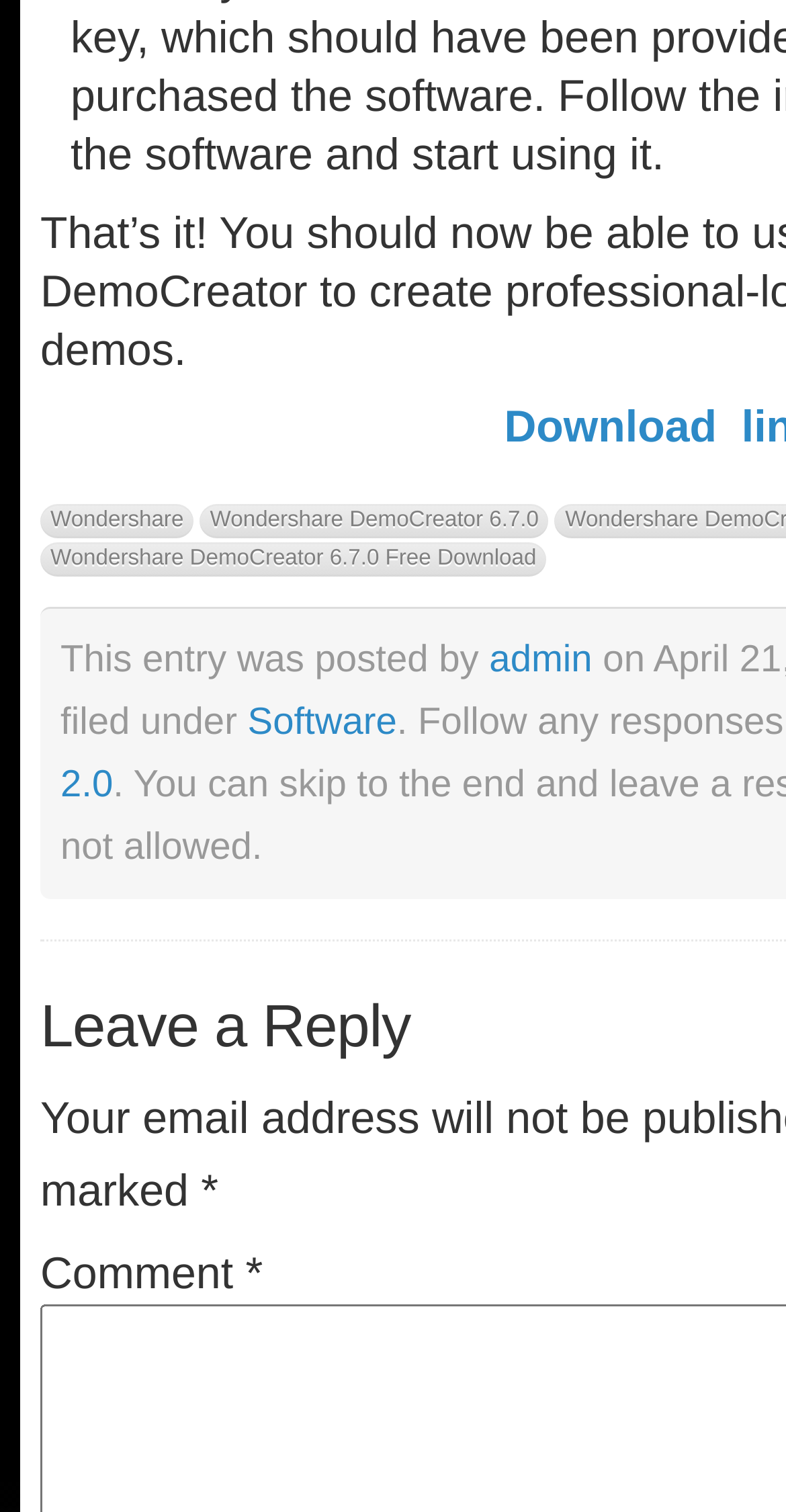Kindly provide the bounding box coordinates of the section you need to click on to fulfill the given instruction: "Explore the article about New Construction Tips for Homeowners".

None